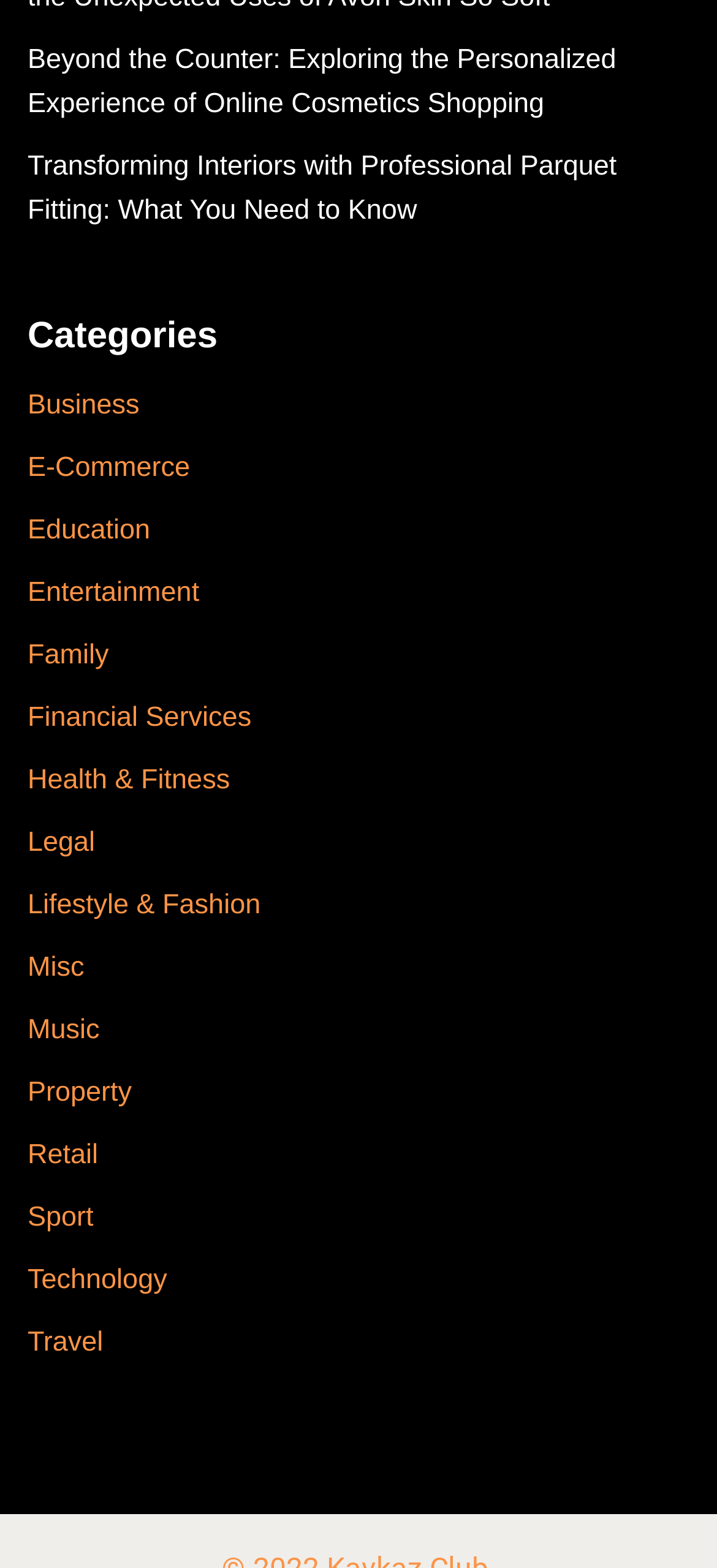Given the description of the UI element: "Financial Services", predict the bounding box coordinates in the form of [left, top, right, bottom], with each value being a float between 0 and 1.

[0.038, 0.447, 0.351, 0.467]